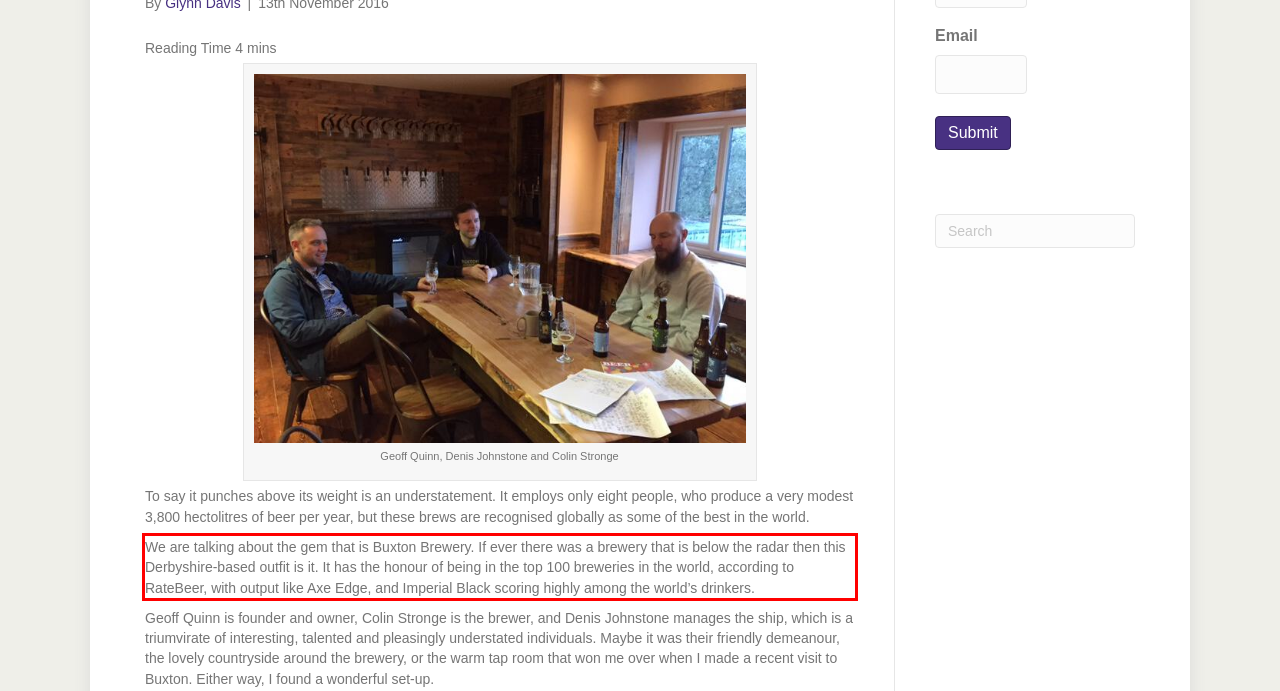Perform OCR on the text inside the red-bordered box in the provided screenshot and output the content.

We are talking about the gem that is Buxton Brewery. If ever there was a brewery that is below the radar then this Derbyshire-based outfit is it. It has the honour of being in the top 100 breweries in the world, according to RateBeer, with output like Axe Edge, and Imperial Black scoring highly among the world’s drinkers.